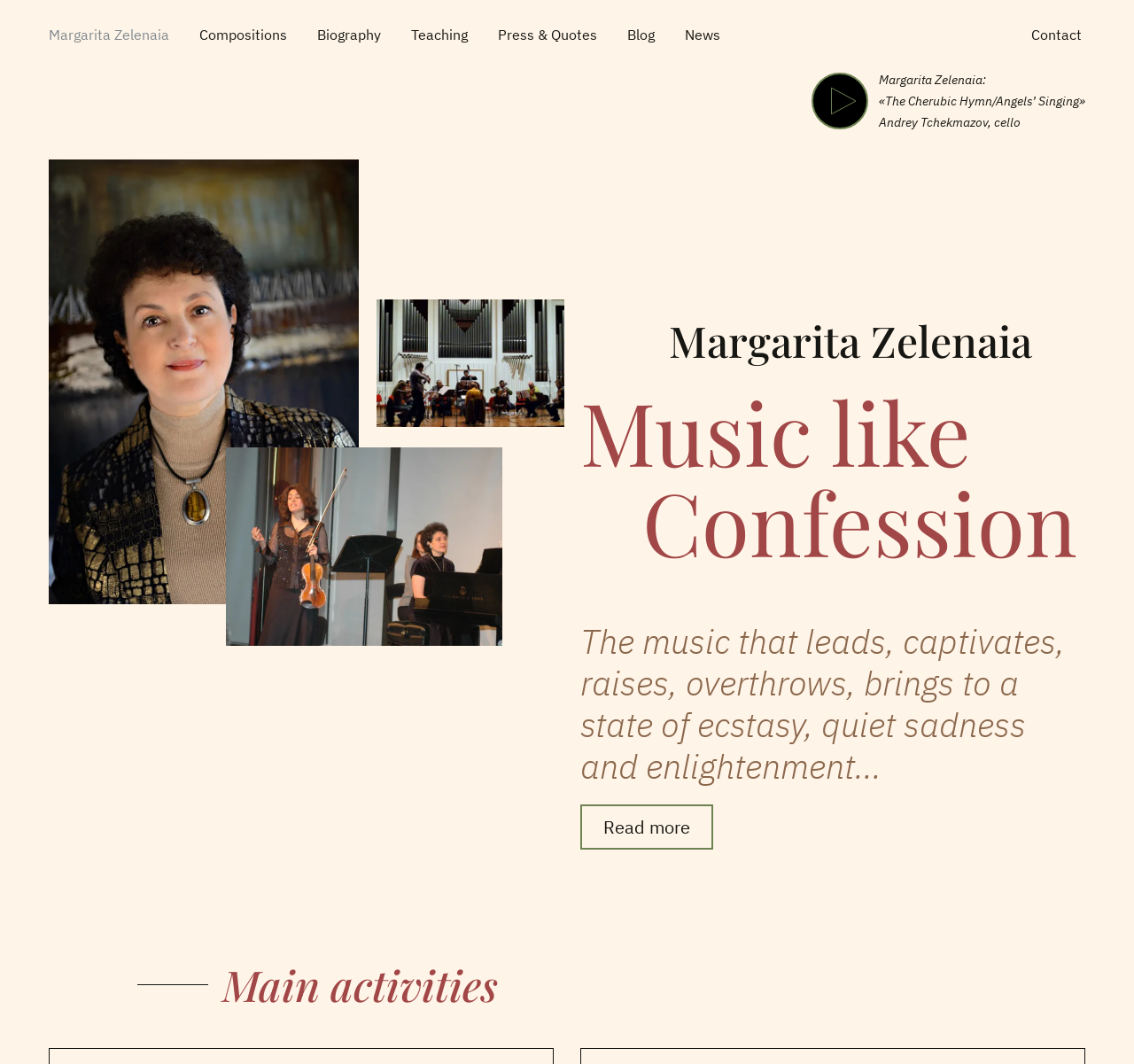Determine the bounding box coordinates of the region I should click to achieve the following instruction: "View Margarita Zelenaia's biography". Ensure the bounding box coordinates are four float numbers between 0 and 1, i.e., [left, top, right, bottom].

[0.28, 0.02, 0.339, 0.045]